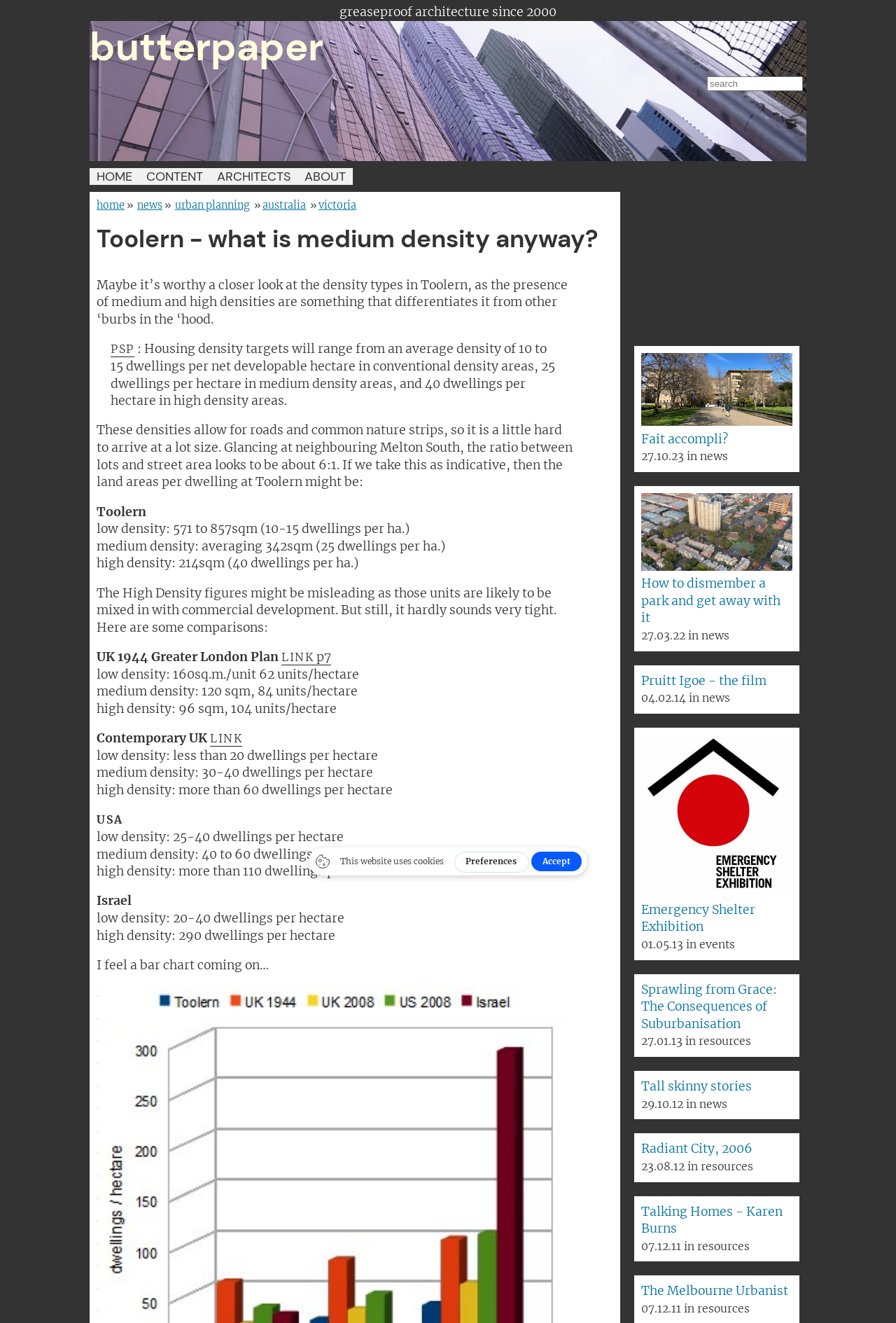Specify the bounding box coordinates of the element's region that should be clicked to achieve the following instruction: "Go to HOME page". The bounding box coordinates consist of four float numbers between 0 and 1, in the format [left, top, right, bottom].

[0.1, 0.125, 0.155, 0.142]